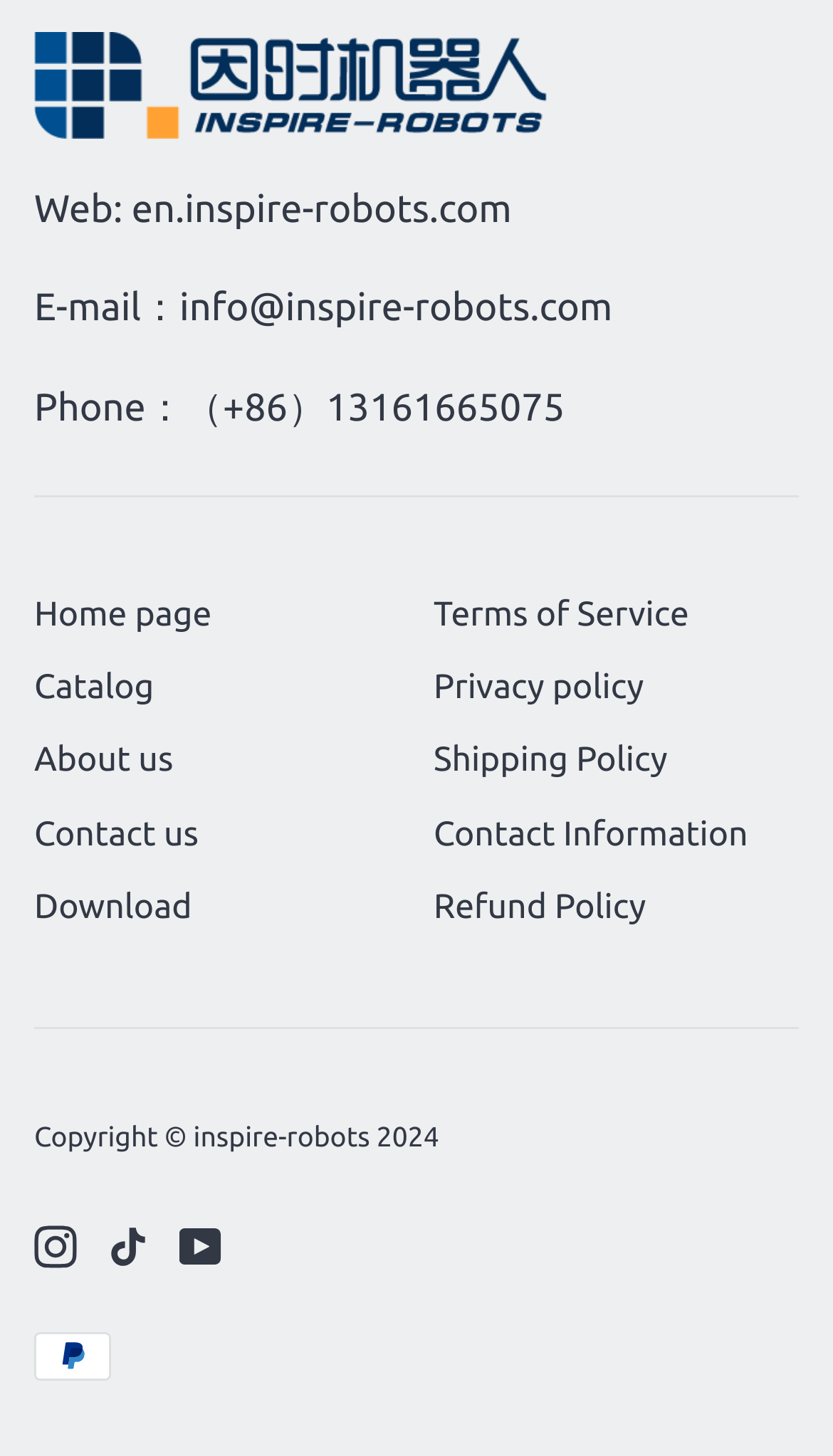Reply to the question below using a single word or brief phrase:
What social media platforms are available?

Instagram, TikTok, YouTube